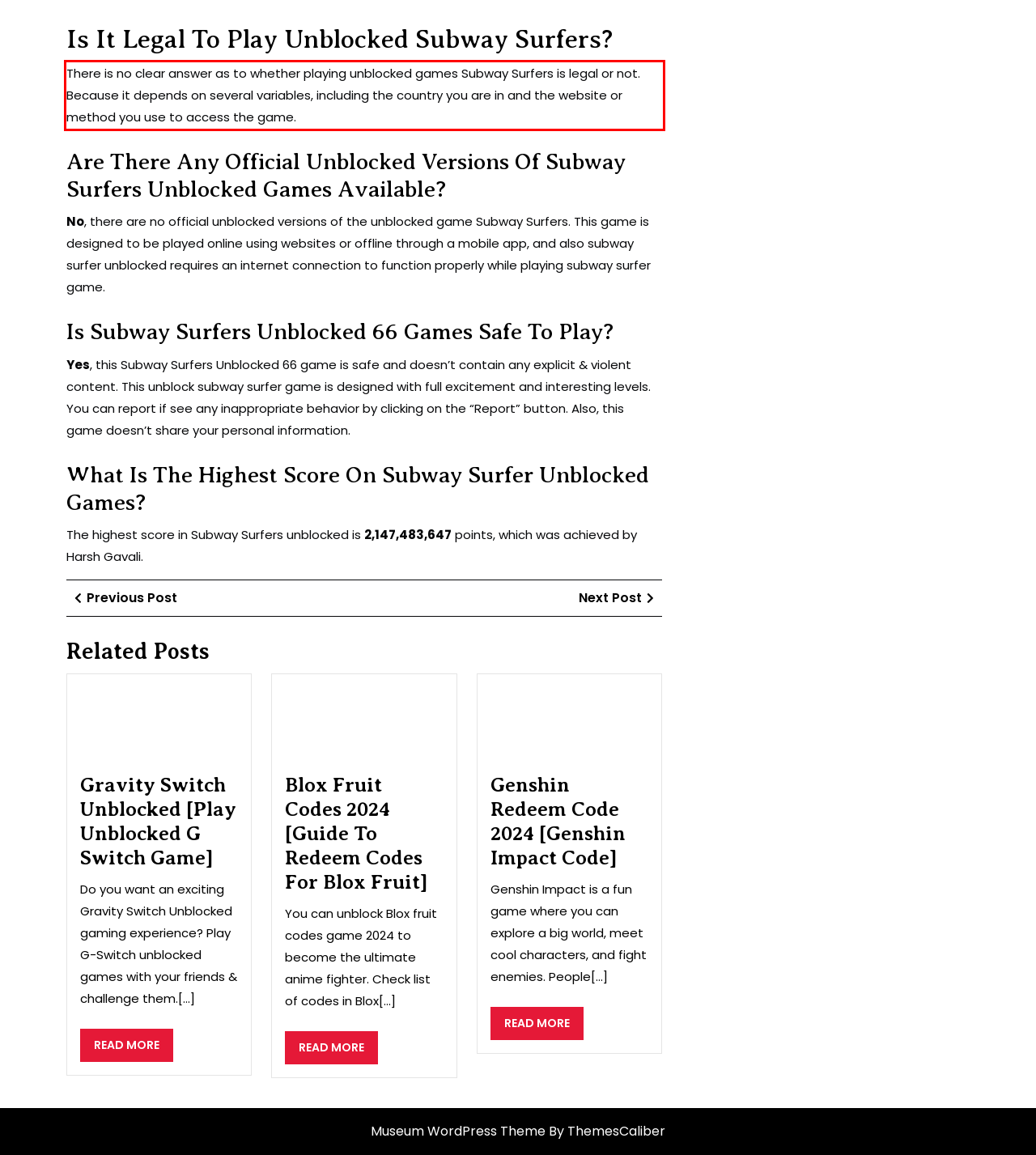Look at the webpage screenshot and recognize the text inside the red bounding box.

There is no clear answer as to whether playing unblocked games Subway Surfers is legal or not. Because it depends on several variables, including the country you are in and the website or method you use to access the game.